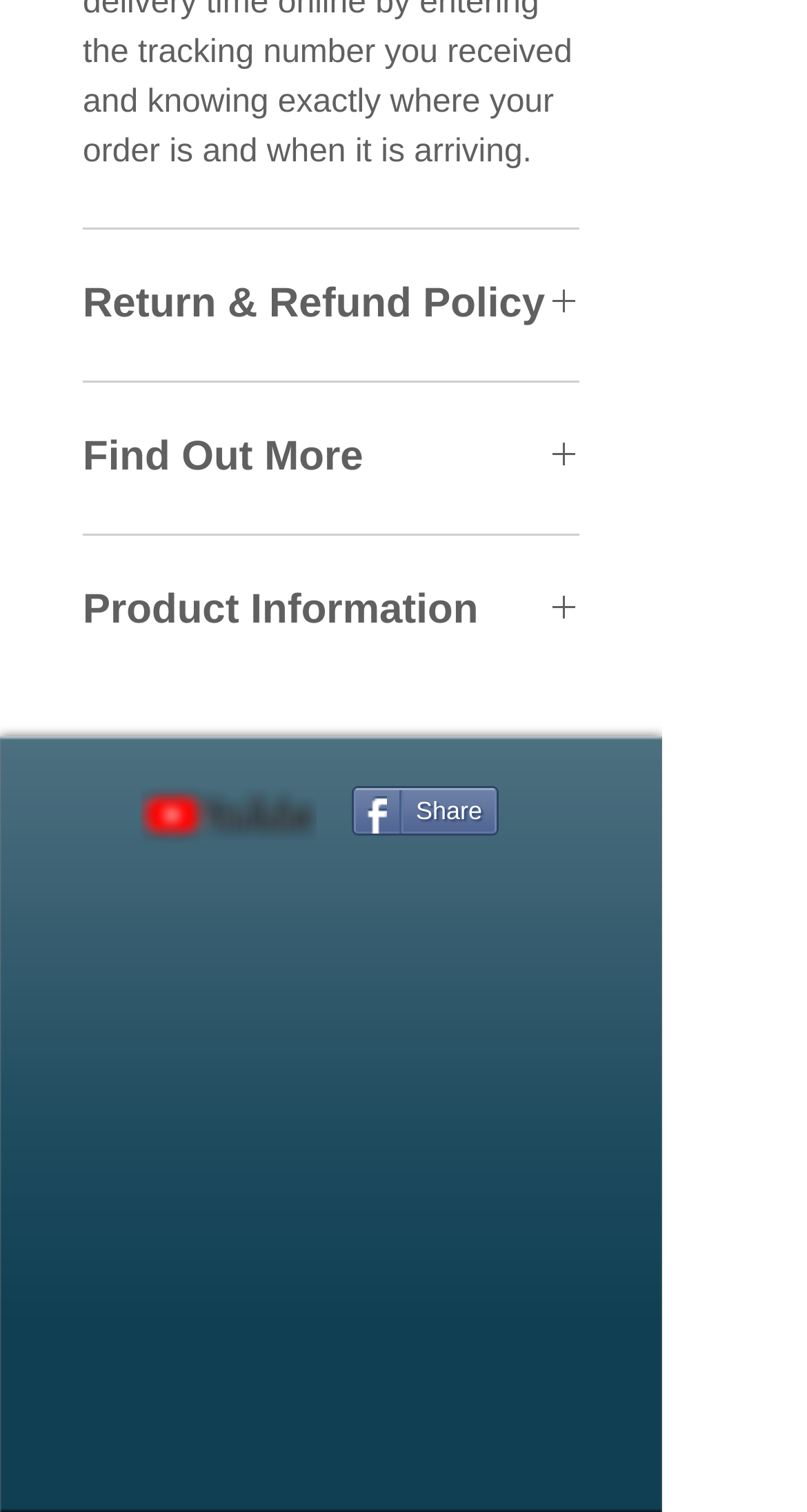Pinpoint the bounding box coordinates for the area that should be clicked to perform the following instruction: "Go to Home page".

[0.351, 0.569, 0.47, 0.595]